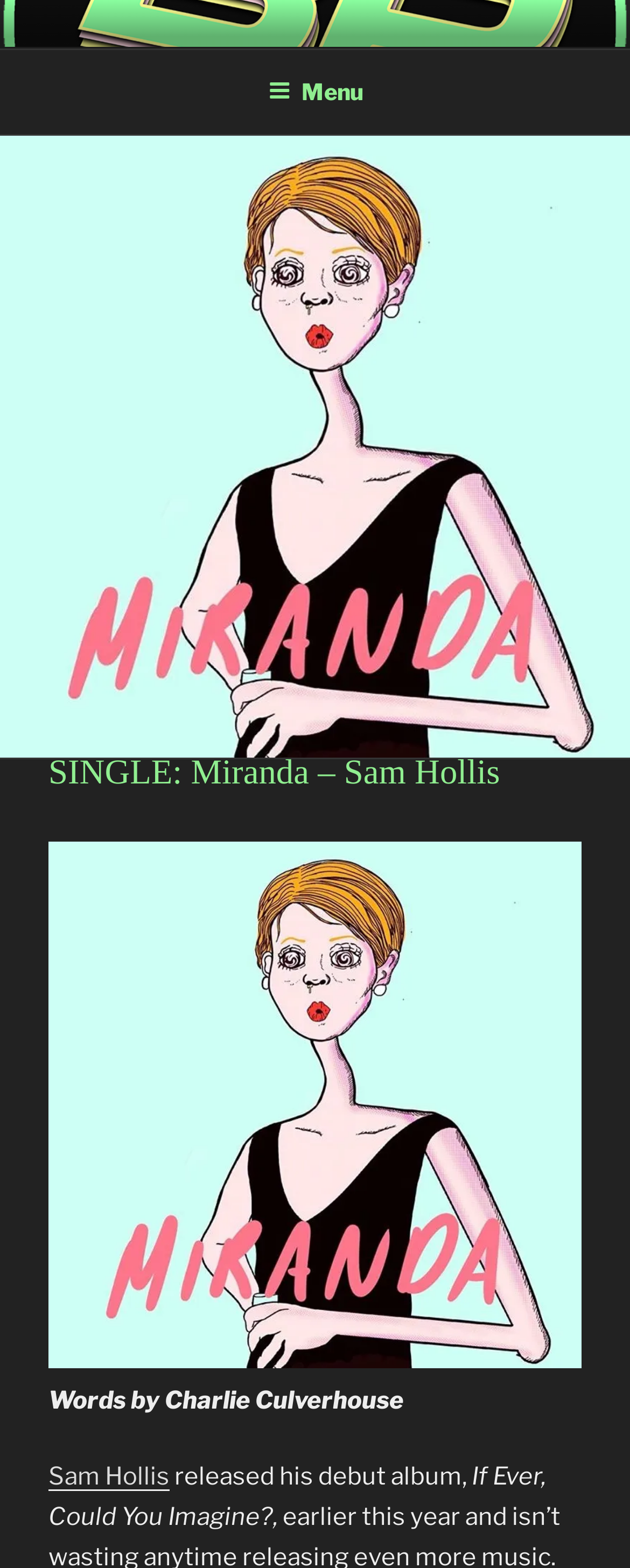Use a single word or phrase to answer the following:
Who wrote the words about Sam Hollis' album?

Charlie Culverhouse